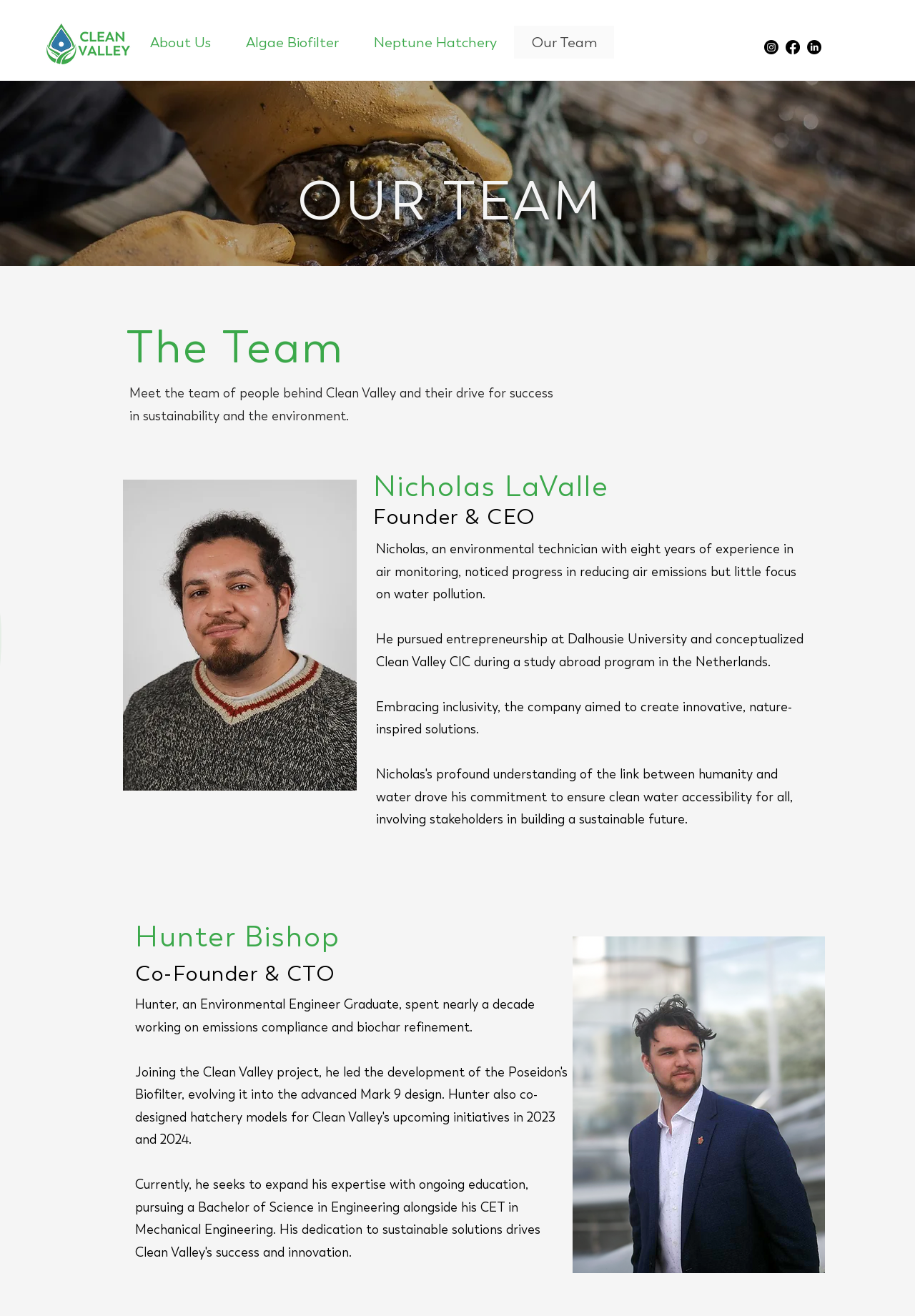Please locate the bounding box coordinates of the element's region that needs to be clicked to follow the instruction: "Learn about the team". The bounding box coordinates should be provided as four float numbers between 0 and 1, i.e., [left, top, right, bottom].

[0.284, 0.121, 0.701, 0.184]